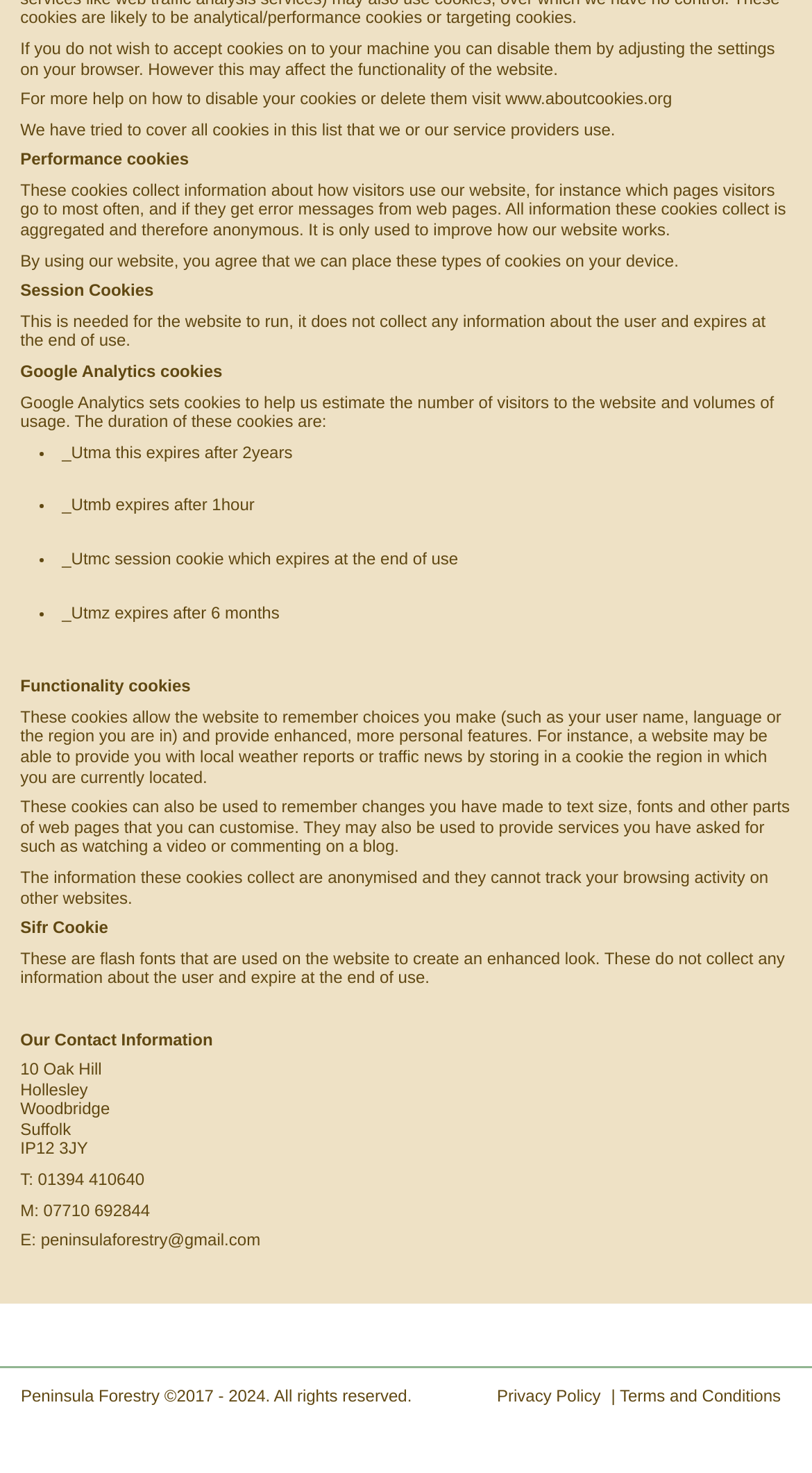Locate the UI element described by Terms and Conditions in the provided webpage screenshot. Return the bounding box coordinates in the format (top-left x, top-left y, bottom-right x, bottom-right y), ensuring all values are between 0 and 1.

[0.763, 0.941, 0.962, 0.954]